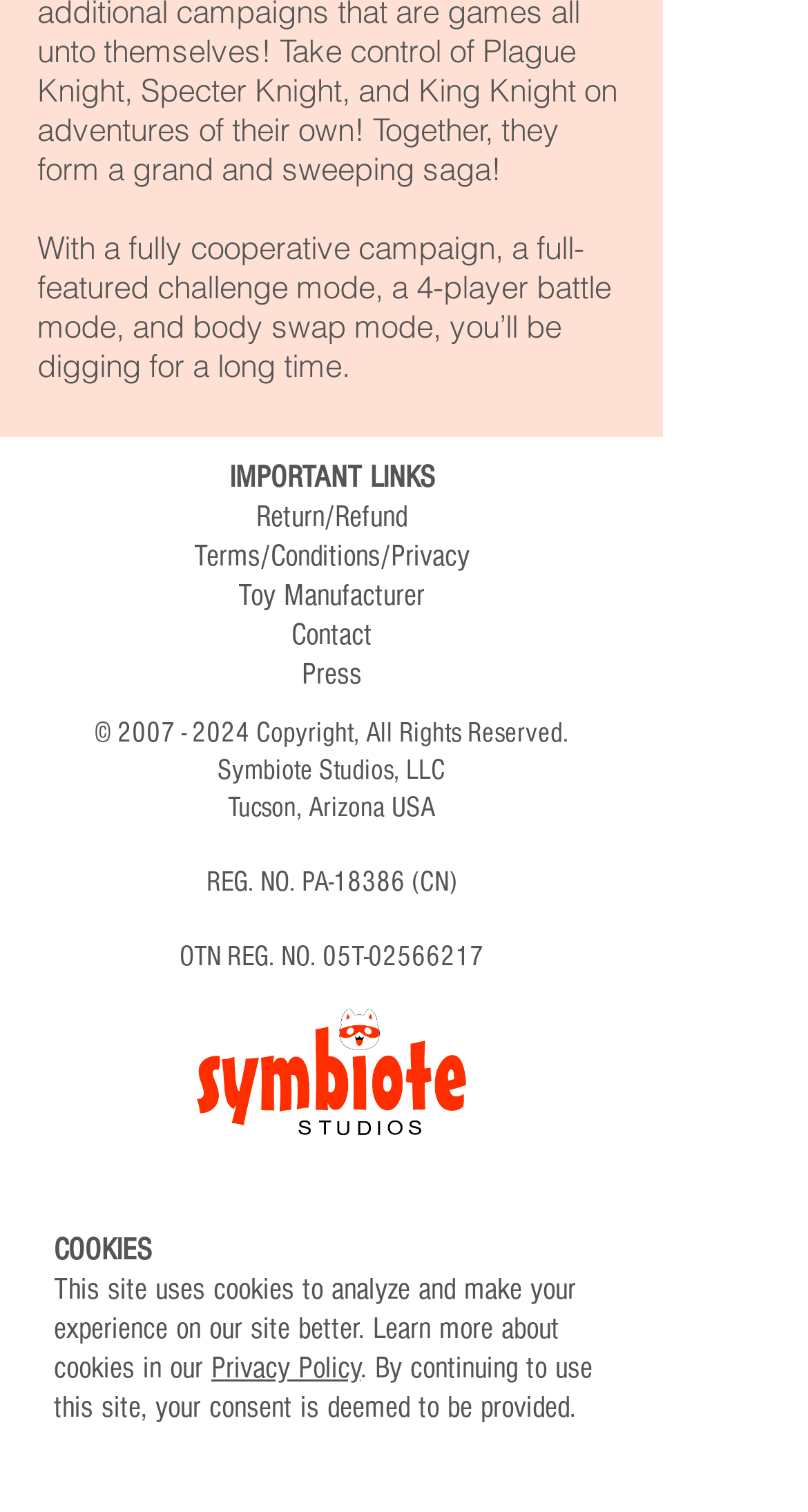Please reply with a single word or brief phrase to the question: 
What is the name of the studio?

Symbiote Studios, LLC